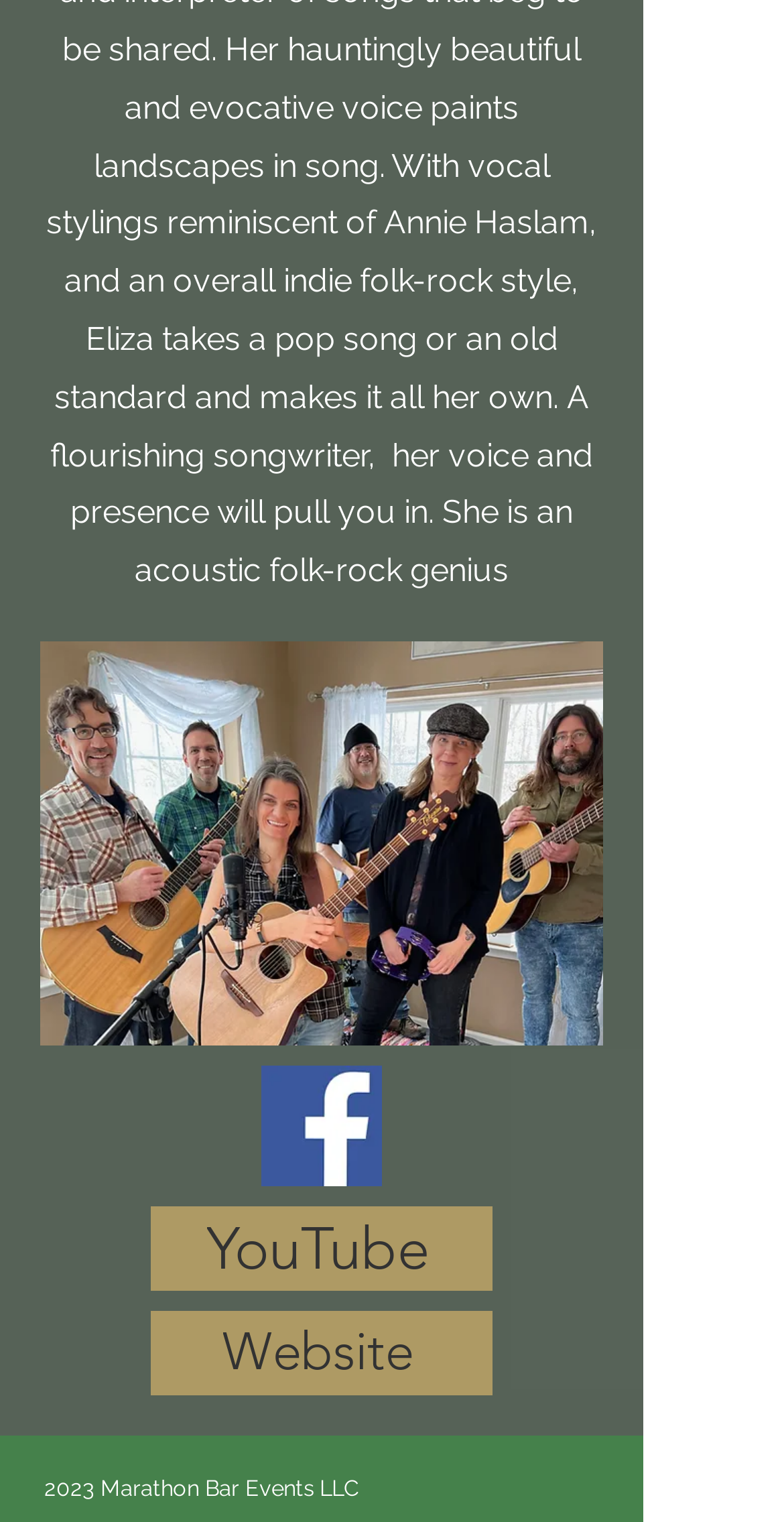How many social media links are there?
Based on the screenshot, provide your answer in one word or phrase.

2